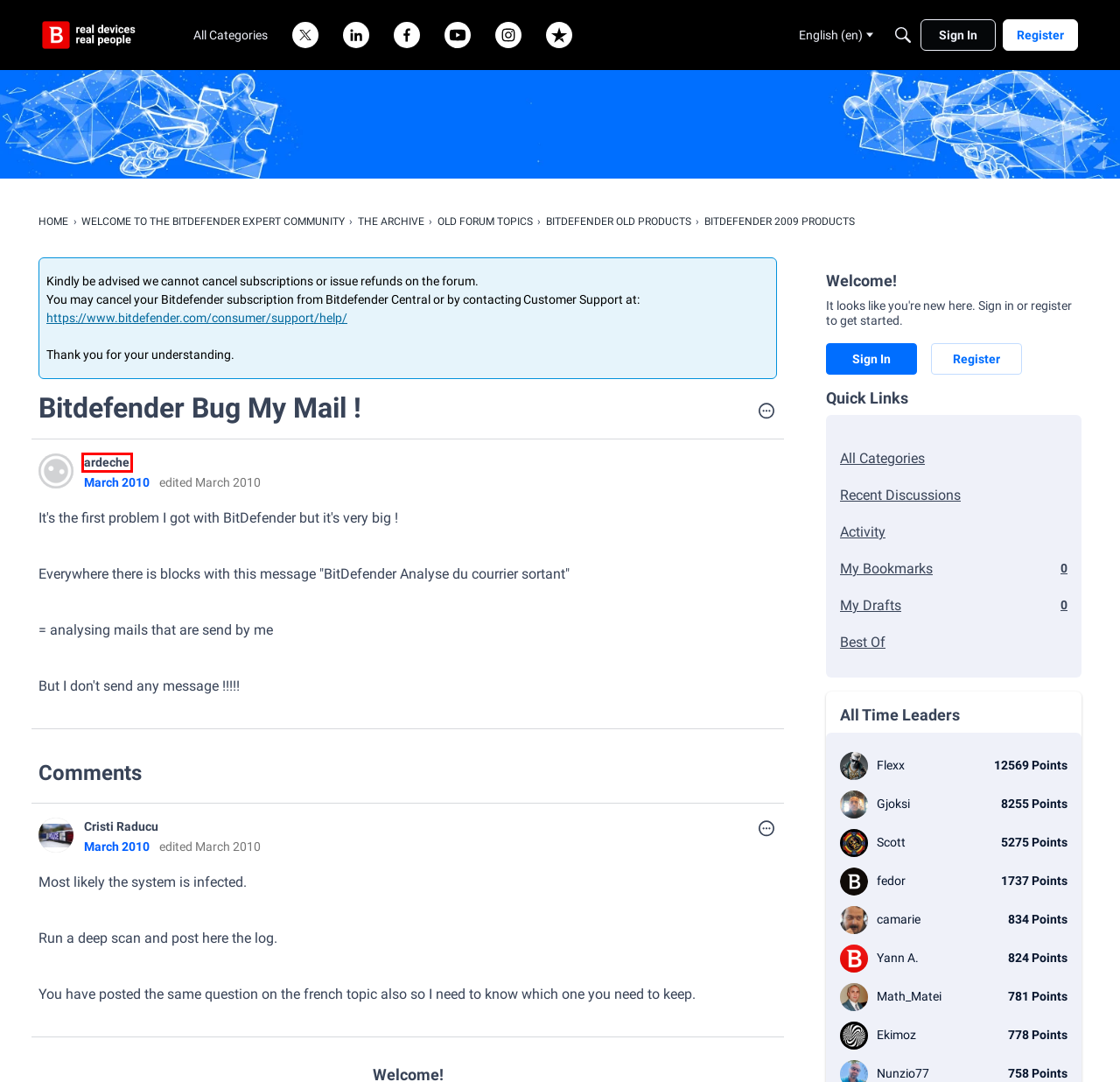After examining the screenshot of a webpage with a red bounding box, choose the most accurate webpage description that corresponds to the new page after clicking the element inside the red box. Here are the candidates:
A. Login Bitdefender
B. fedor — Expert Community
C. Cristi Raducu — Expert Community
D. ardeche — Expert Community
E. Bitdefender old products — Expert Community
F. Old forum topics — Expert Community
G. camarie — Expert Community
H. Bitdefender 2009 products — Expert Community

D